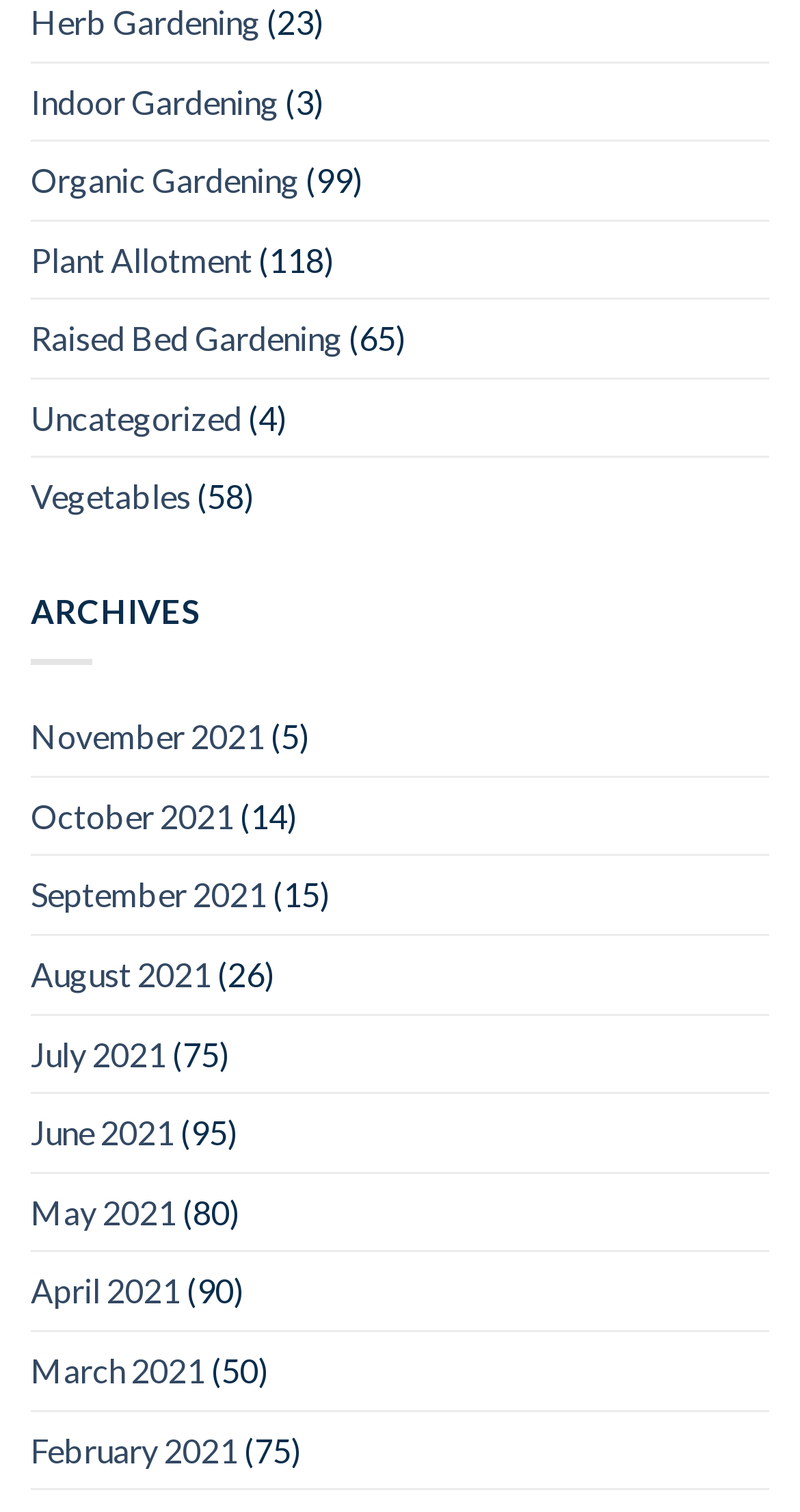What is the category with the fewest posts?
Look at the screenshot and respond with a single word or phrase.

Uncategorized